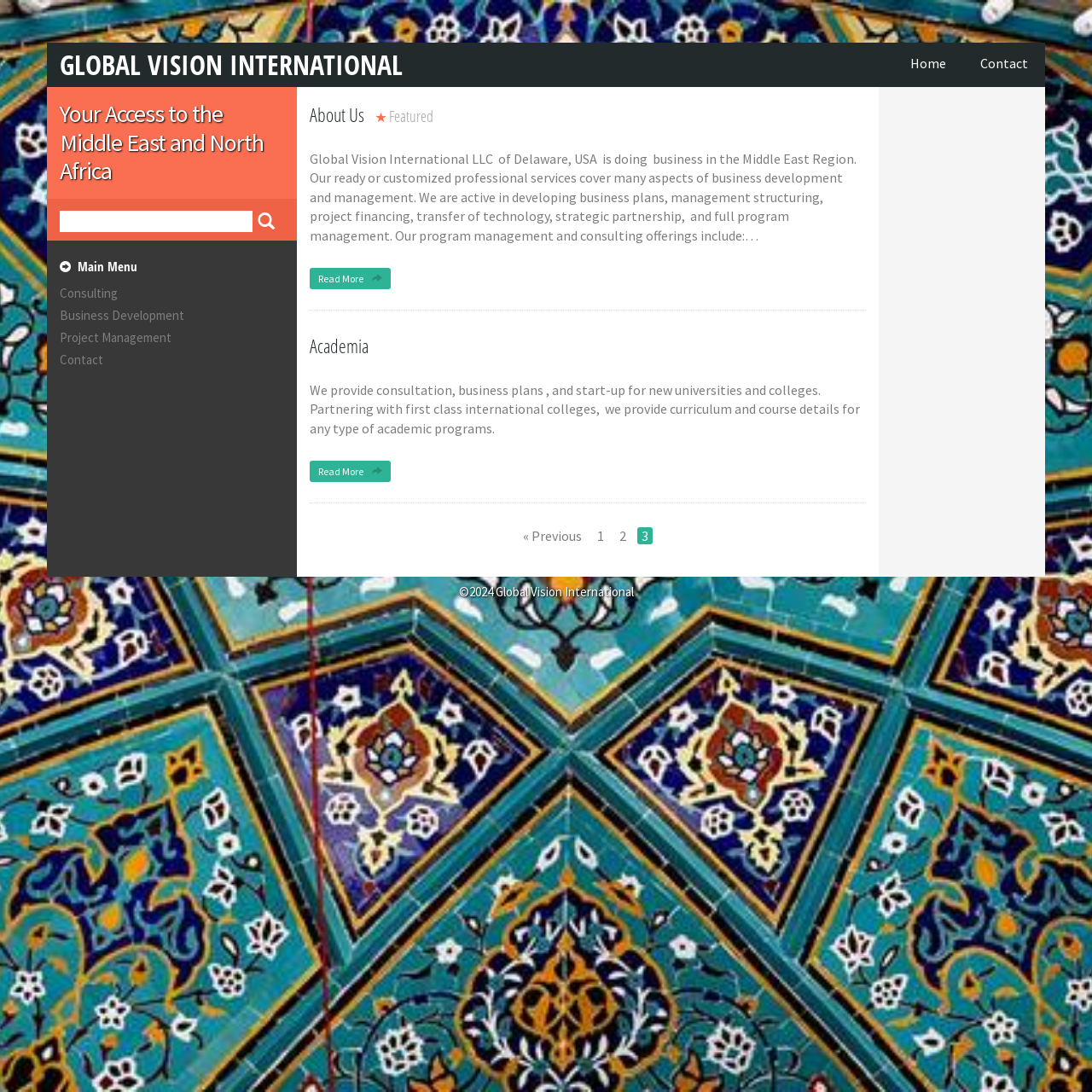Find the bounding box coordinates for the UI element whose description is: "Contact". The coordinates should be four float numbers between 0 and 1, in the format [left, top, right, bottom].

[0.882, 0.039, 0.957, 0.08]